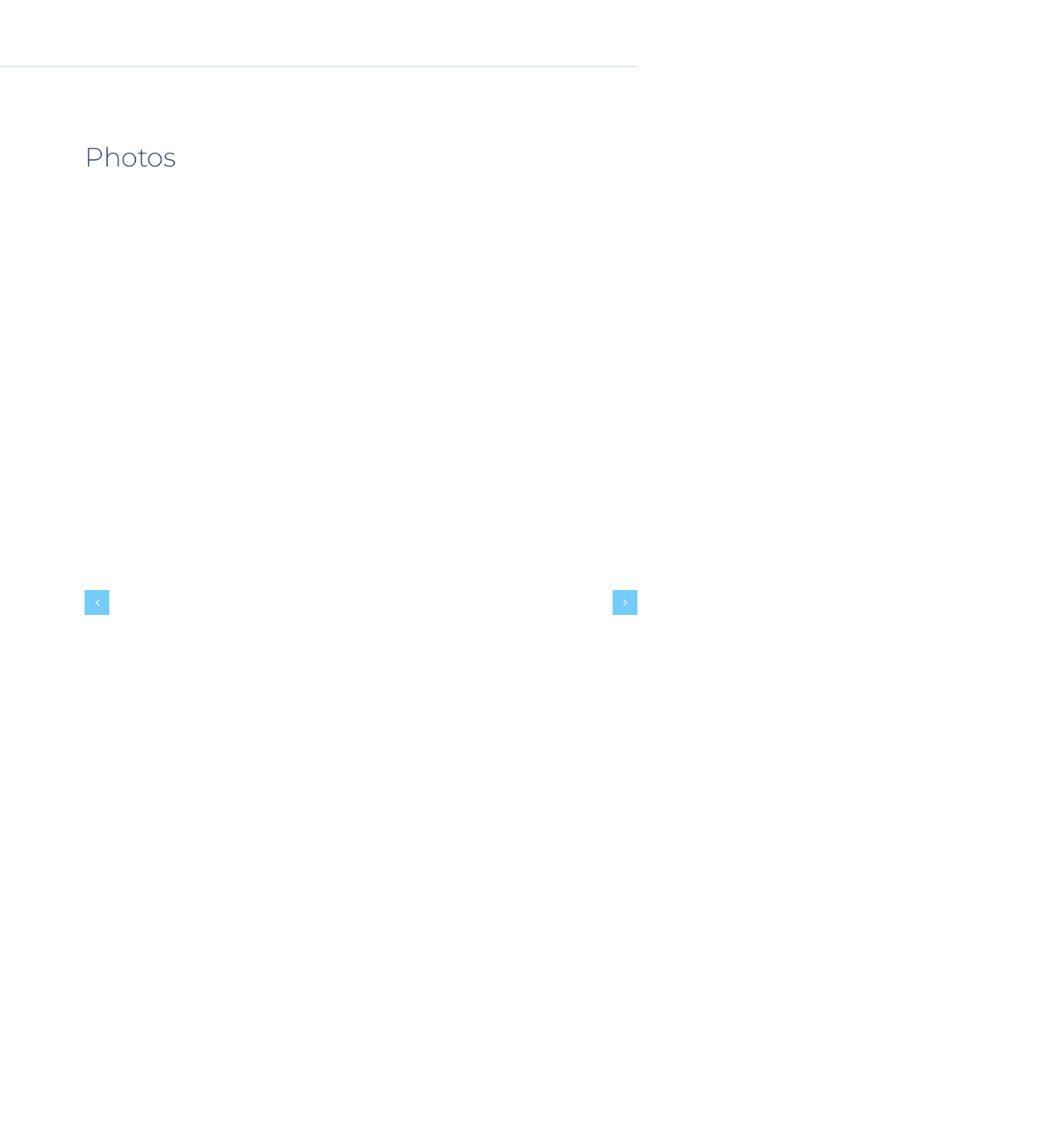Provide the bounding box for the UI element matching this description: "Europe".

[0.52, 0.891, 0.559, 0.903]